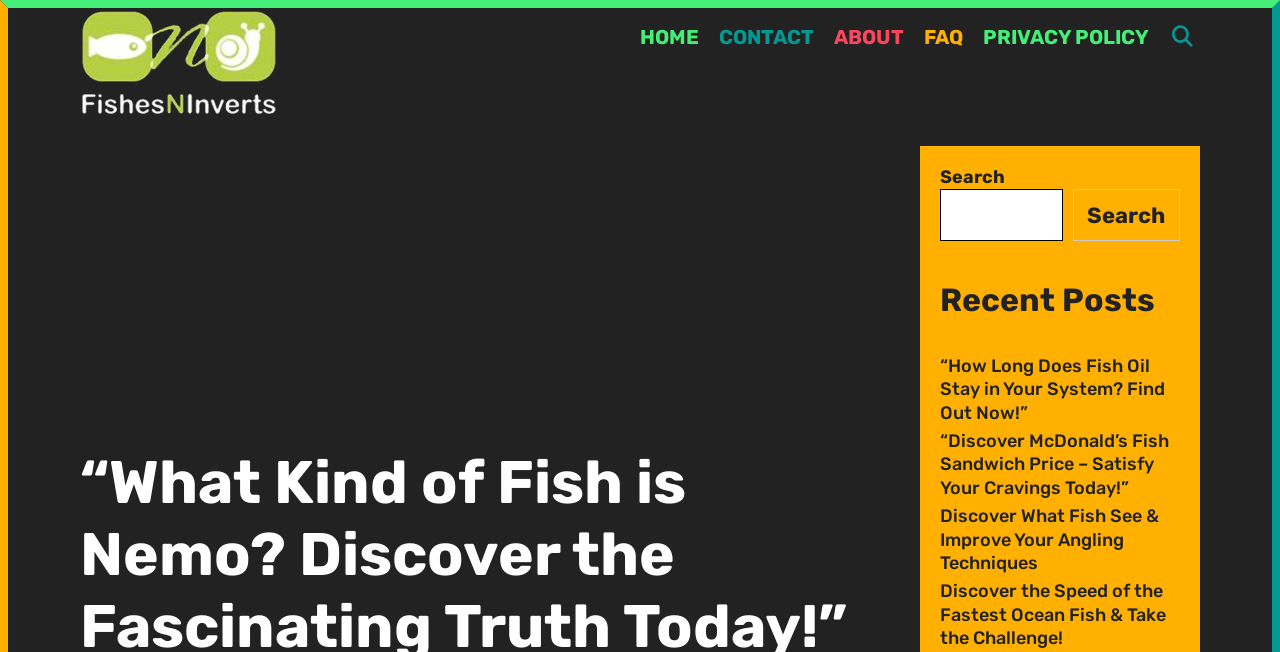Show the bounding box coordinates of the region that should be clicked to follow the instruction: "Click the link '701'."

None